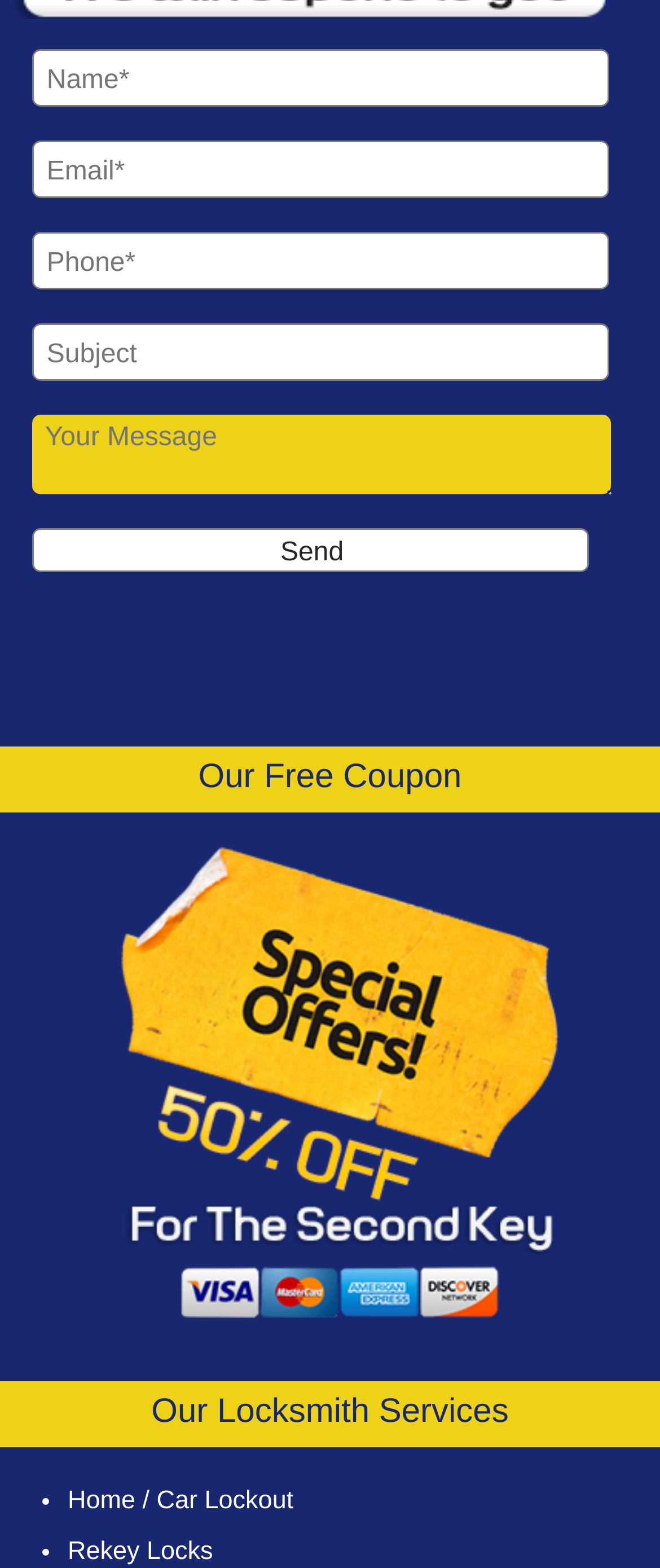Provide a brief response using a word or short phrase to this question:
What type of image is displayed on the webpage?

Locksmith special offers